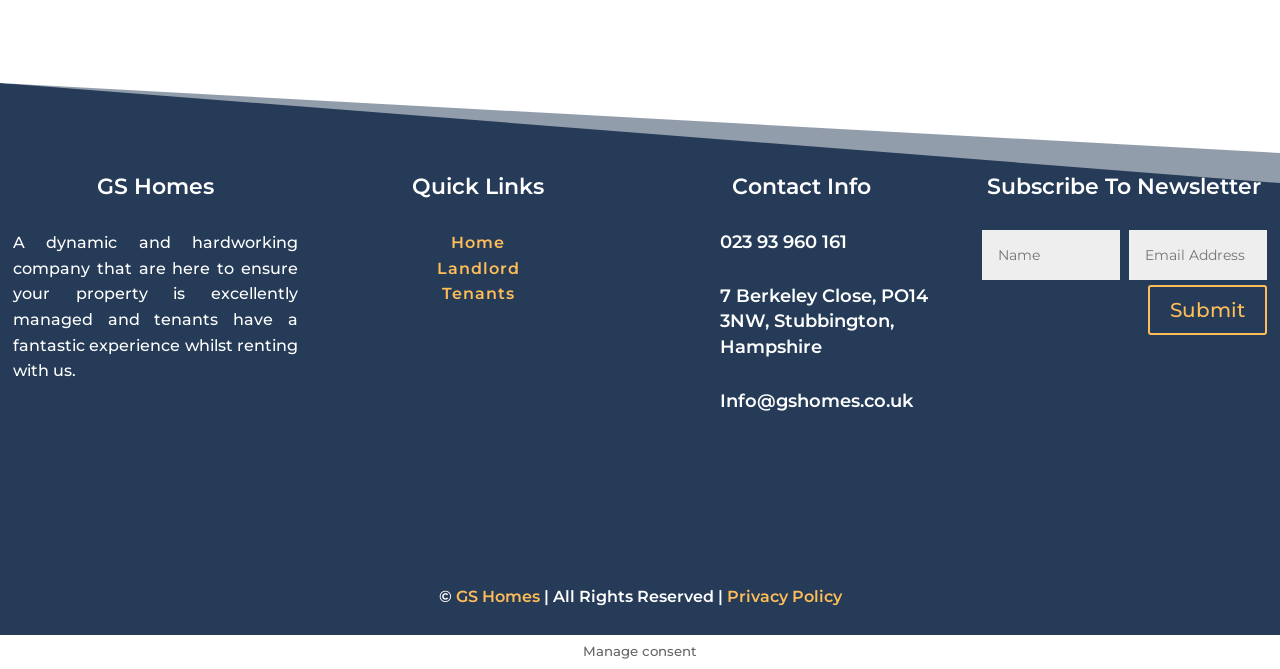Provide the bounding box coordinates for the UI element that is described by this text: "GS Homes". The coordinates should be in the form of four float numbers between 0 and 1: [left, top, right, bottom].

[0.356, 0.877, 0.421, 0.906]